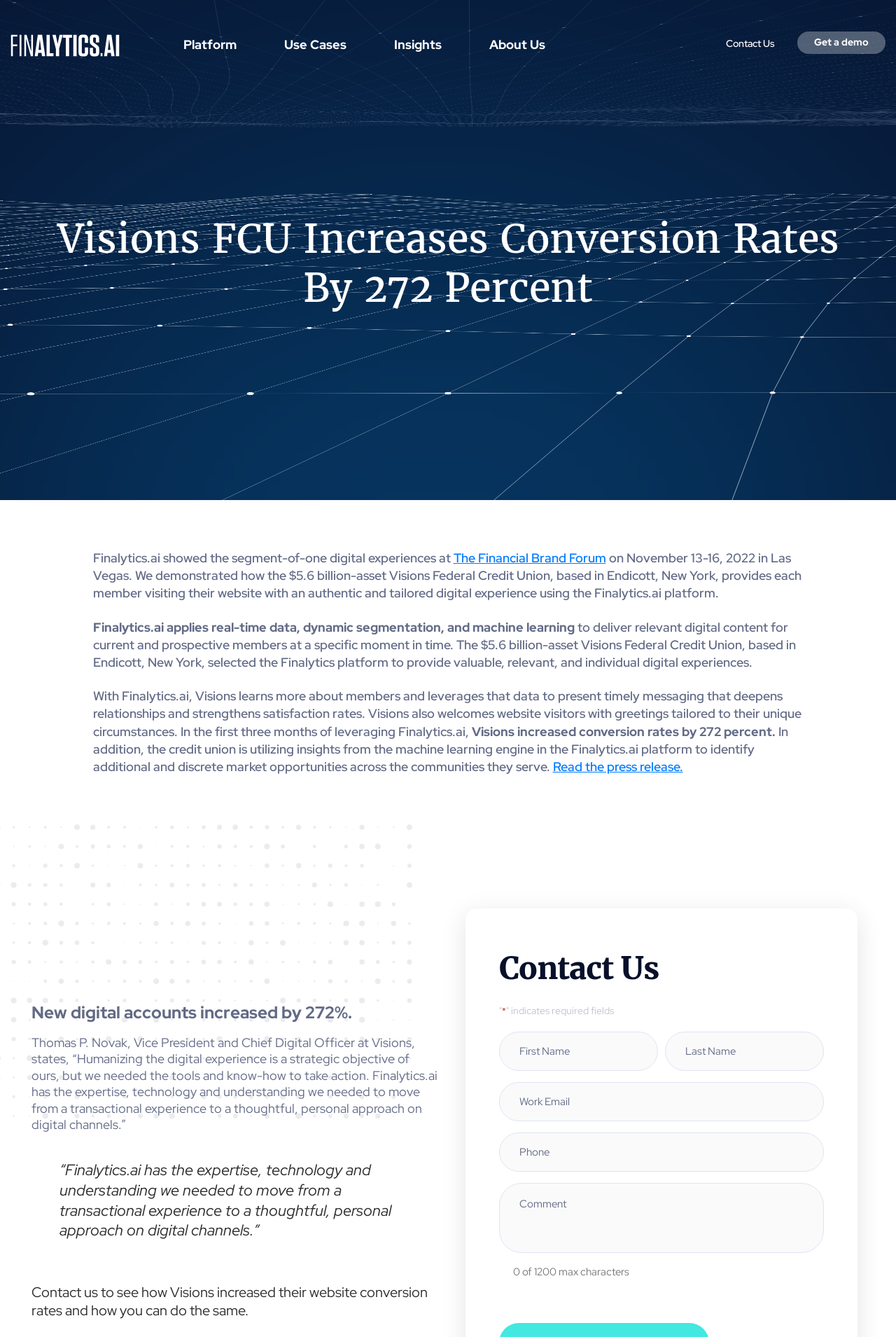Provide the bounding box coordinates for the area that should be clicked to complete the instruction: "Click on the 'Platform' link".

[0.178, 0.026, 0.291, 0.041]